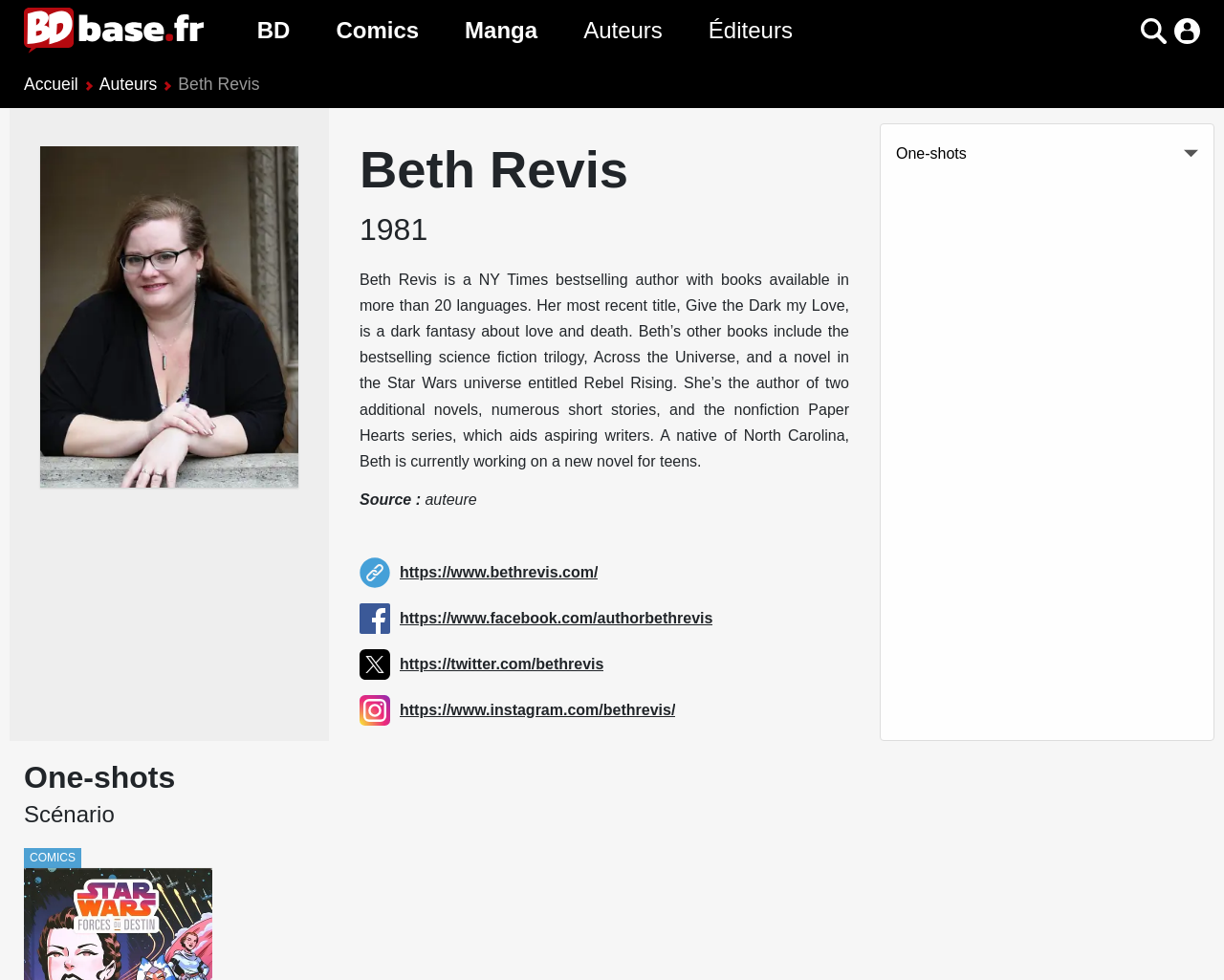Bounding box coordinates are specified in the format (top-left x, top-left y, bottom-right x, bottom-right y). All values are floating point numbers bounded between 0 and 1. Please provide the bounding box coordinate of the region this sentence describes: Prochaines sorties Comics

[0.268, 0.113, 0.456, 0.164]